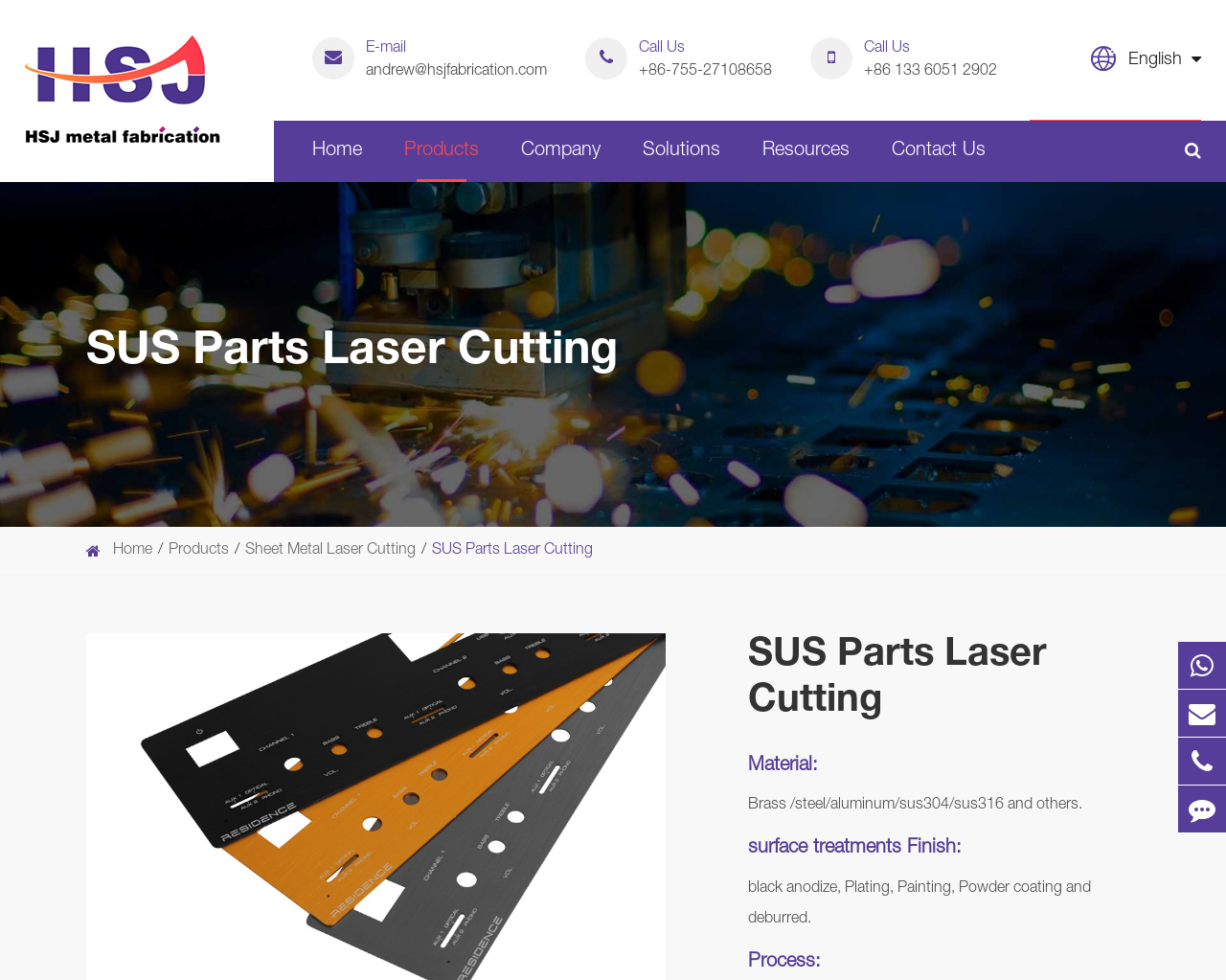Answer the question below in one word or phrase:
What is the main product category?

Sheet Metal